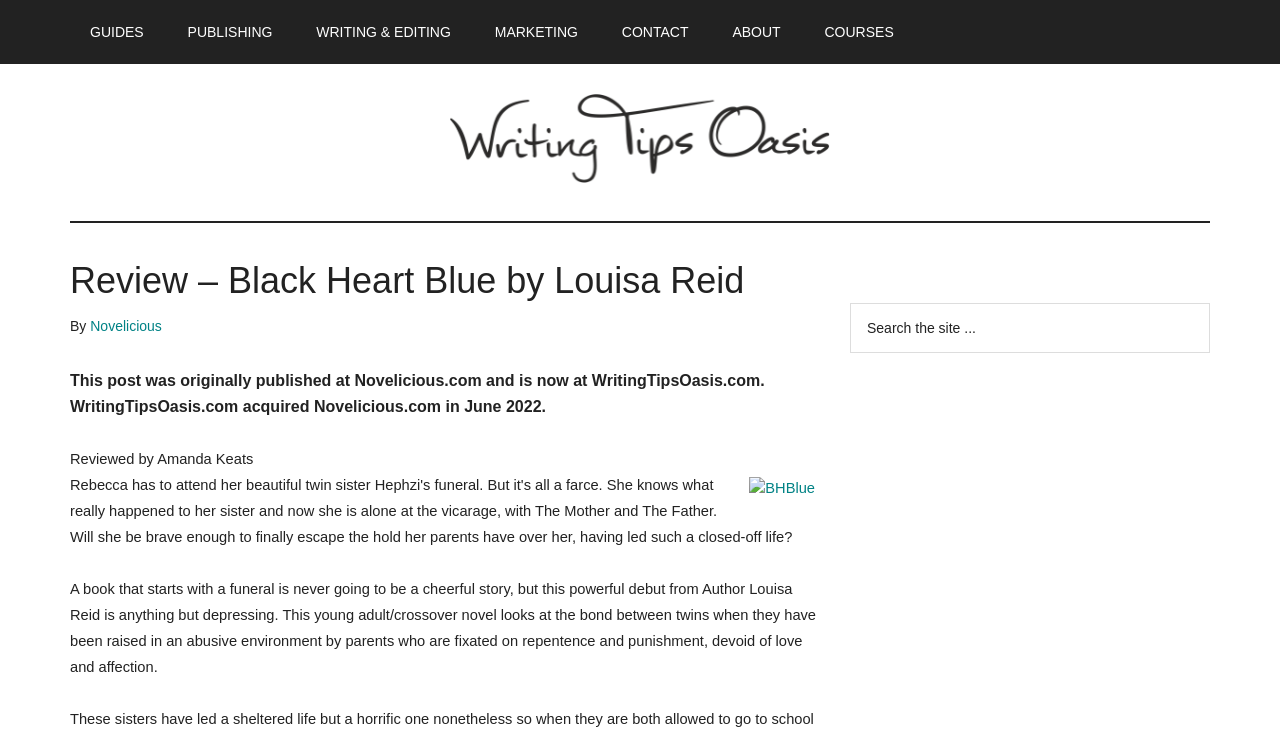What is the category of the book being reviewed?
Could you answer the question in a detailed manner, providing as much information as possible?

The category of the book being reviewed can be found in the text description of the book, which states that it is a 'young adult/crossover novel'.